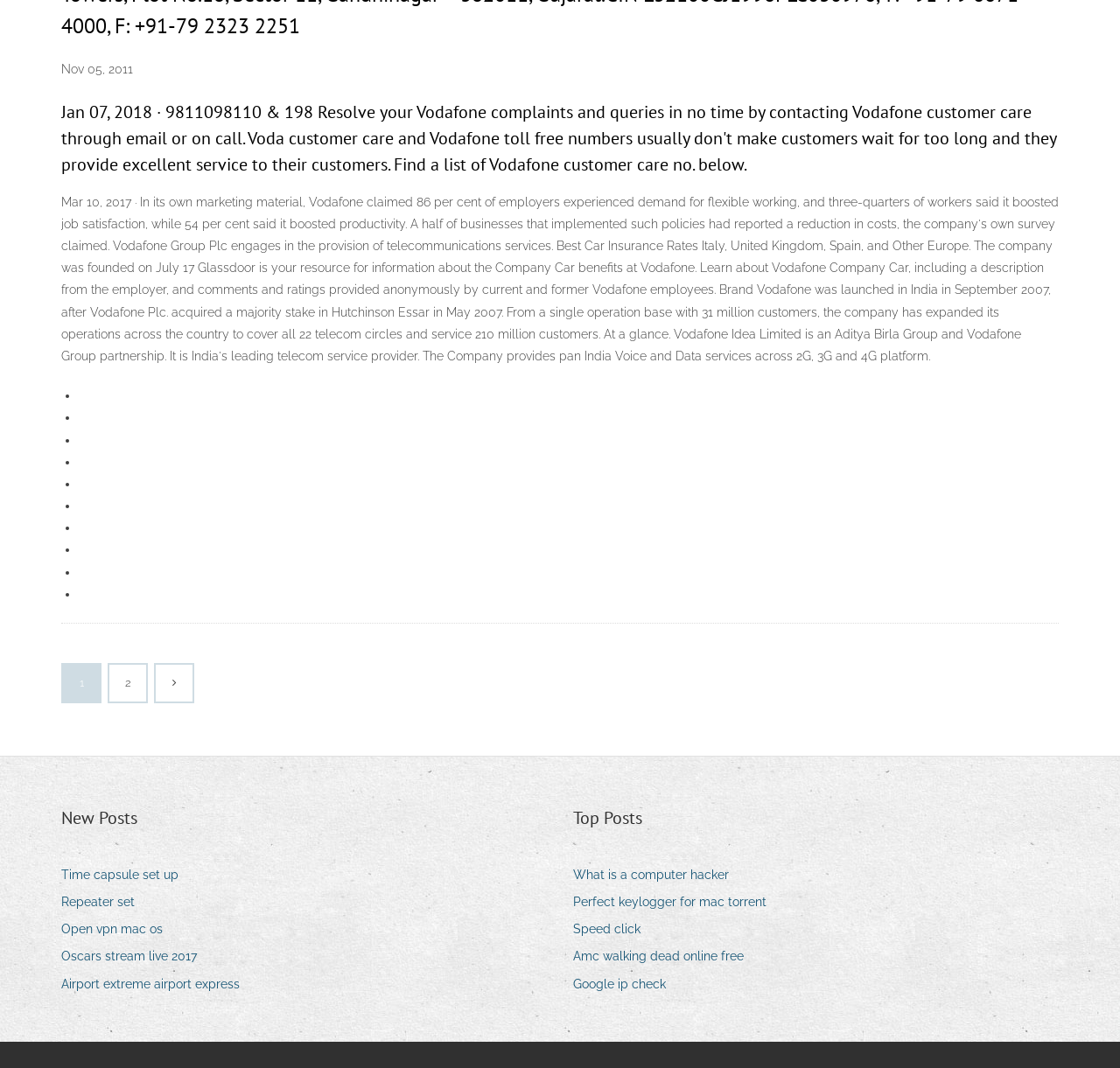Locate the UI element described by Speed click in the provided webpage screenshot. Return the bounding box coordinates in the format (top-left x, top-left y, bottom-right x, bottom-right y), ensuring all values are between 0 and 1.

[0.512, 0.859, 0.583, 0.882]